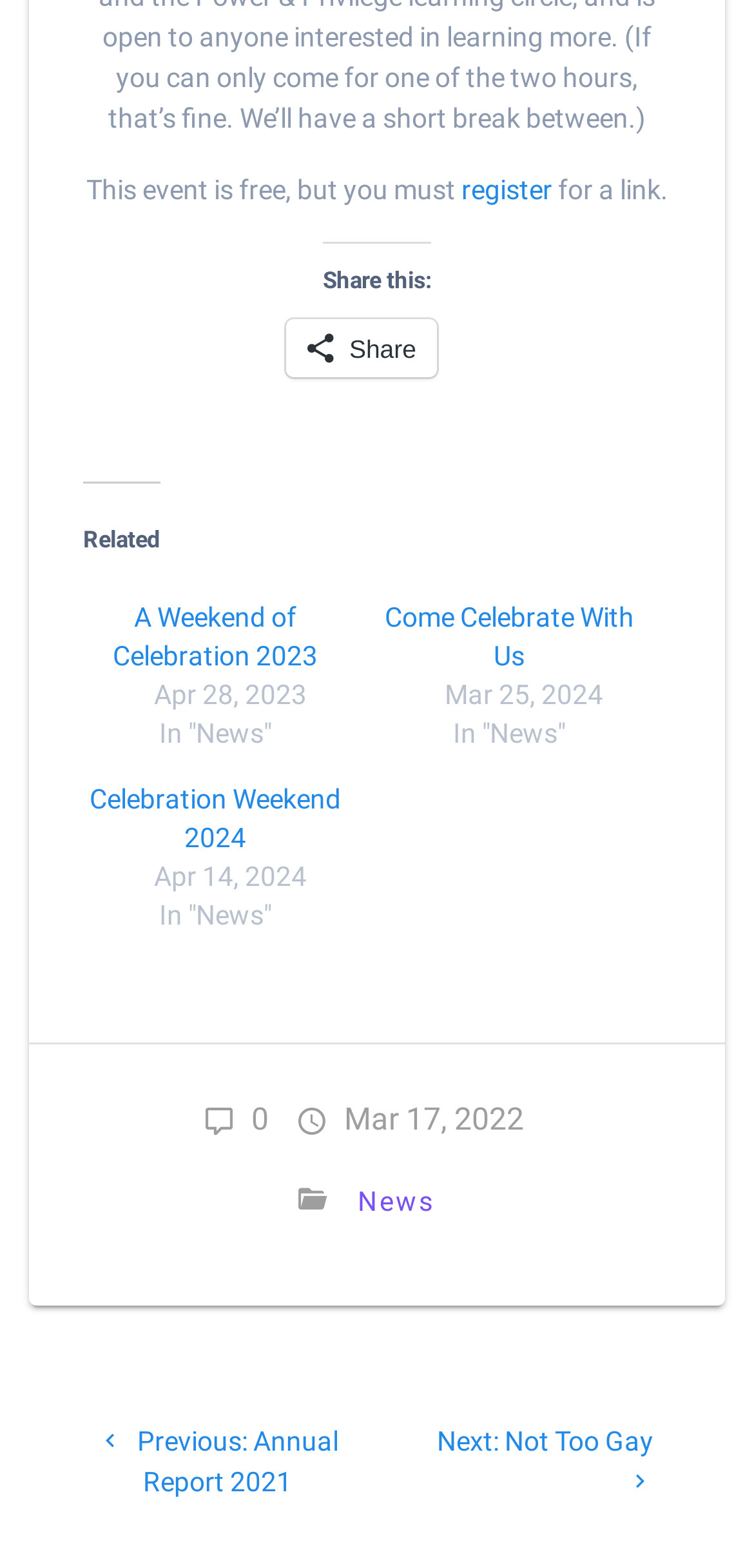Identify the bounding box coordinates for the UI element described as: "register".

[0.612, 0.07, 0.732, 0.09]